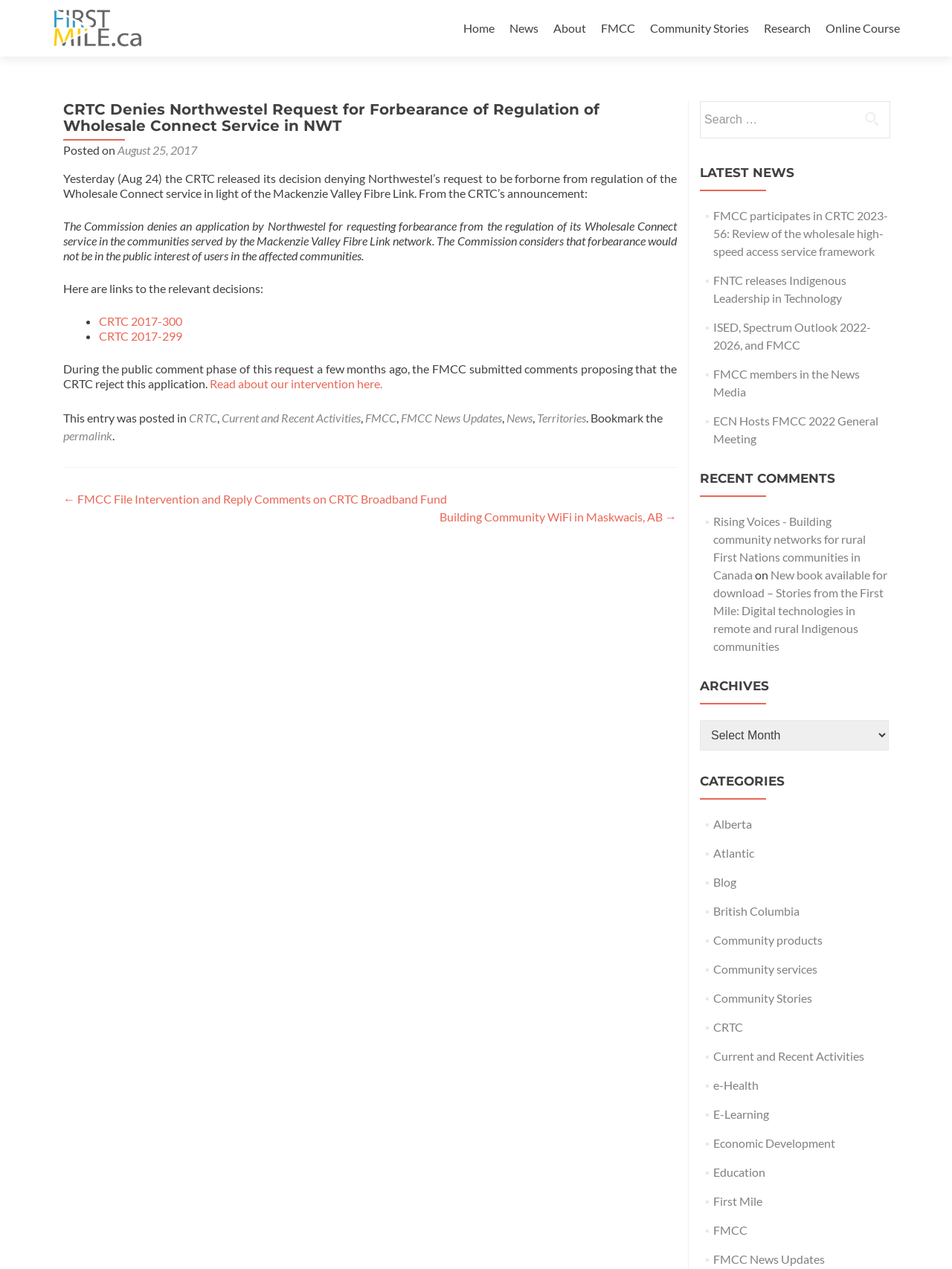Can you determine the bounding box coordinates of the area that needs to be clicked to fulfill the following instruction: "View the archives"?

[0.735, 0.567, 0.934, 0.591]